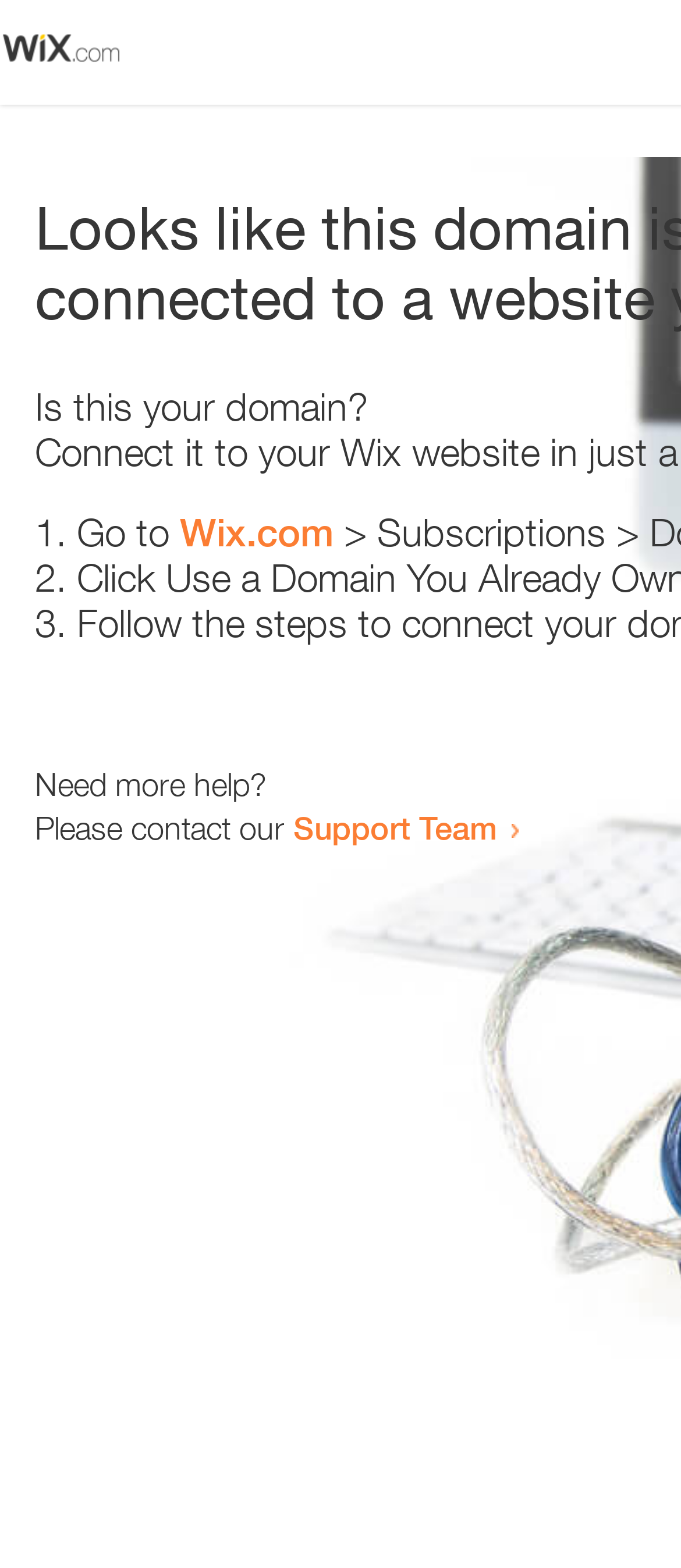Identify and provide the title of the webpage.

Looks like this domain isn't
connected to a website yet